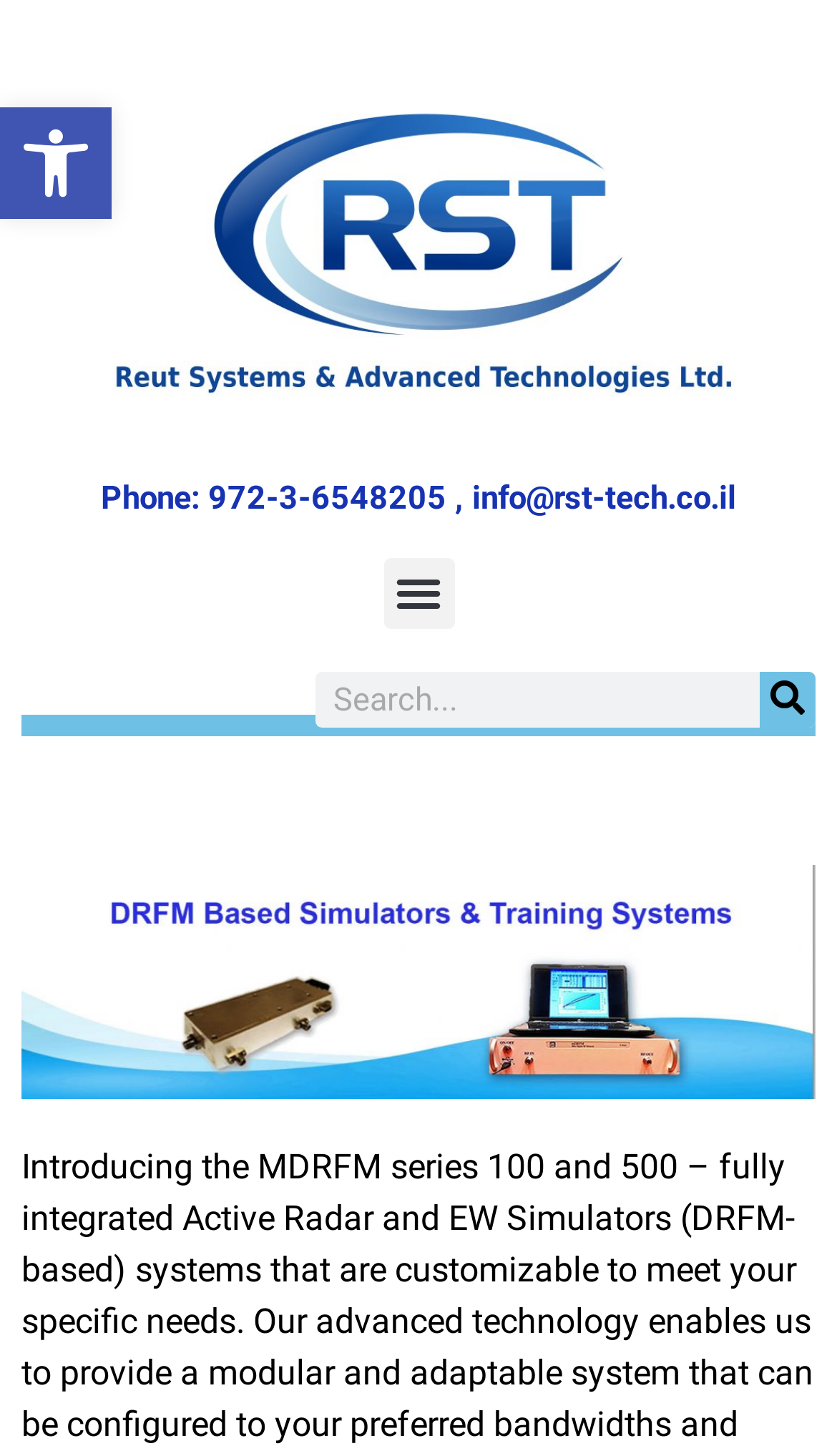Extract the bounding box coordinates of the UI element described: "Xiaomi / Redmi". Provide the coordinates in the format [left, top, right, bottom] with values ranging from 0 to 1.

None